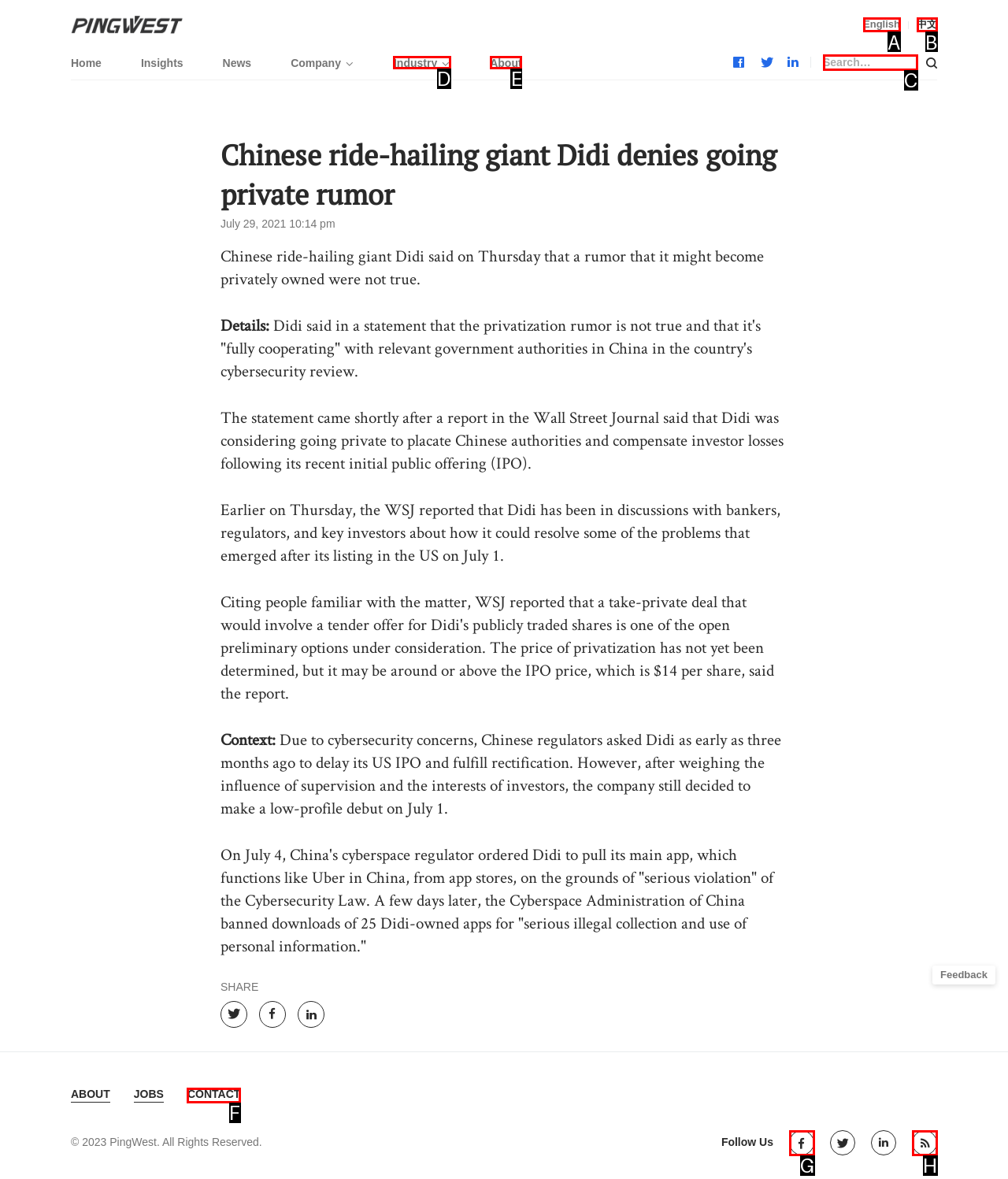Identify which option matches the following description: Bitcoin
Answer by giving the letter of the correct option directly.

None